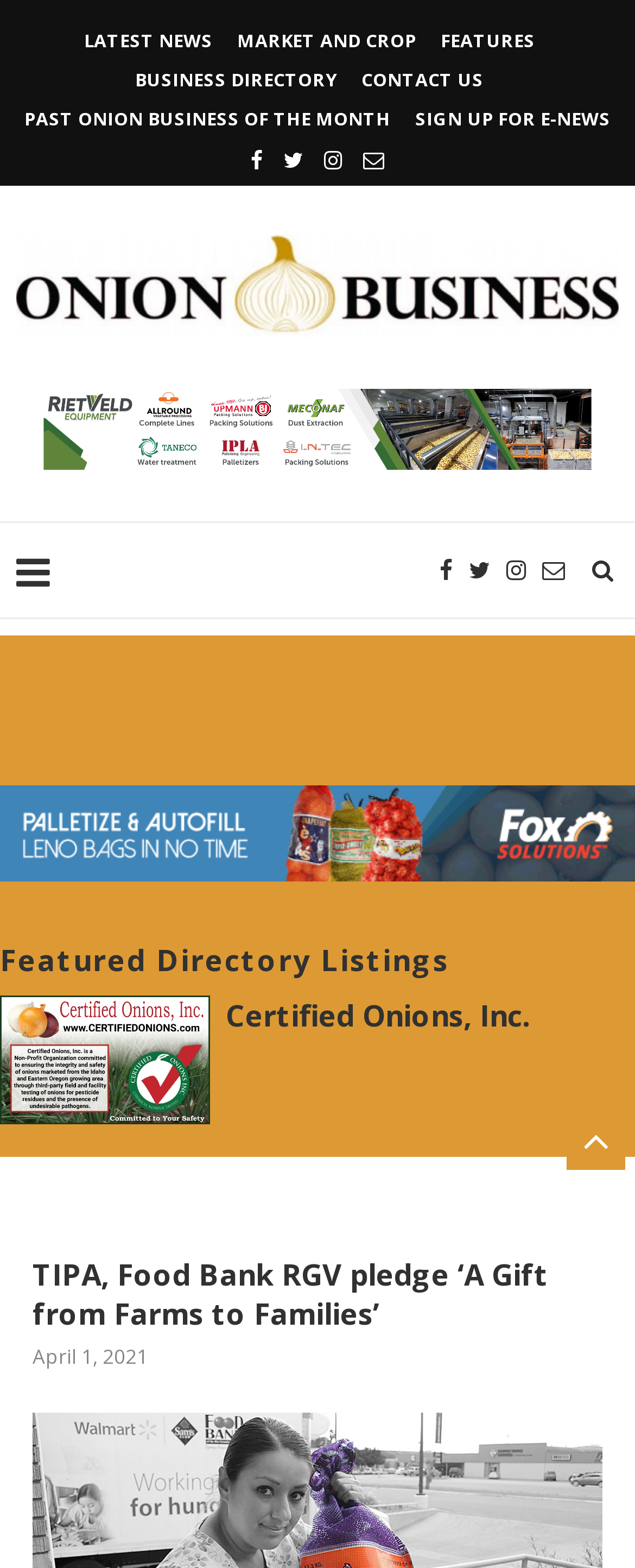Pinpoint the bounding box coordinates of the clickable element needed to complete the instruction: "Go to Facebook page". The coordinates should be provided as four float numbers between 0 and 1: [left, top, right, bottom].

None